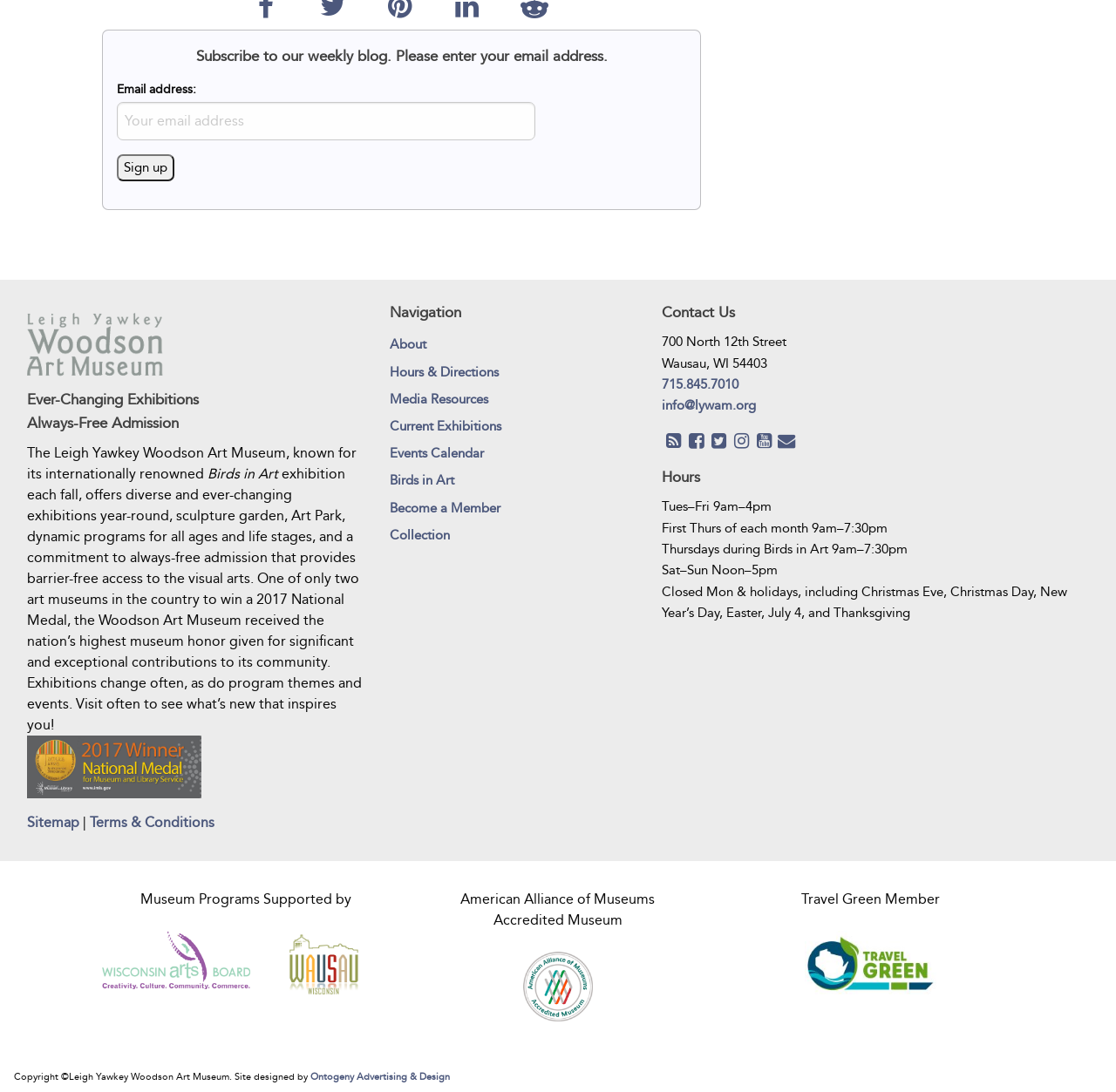Please identify the bounding box coordinates of the clickable region that I should interact with to perform the following instruction: "Contact the museum". The coordinates should be expressed as four float numbers between 0 and 1, i.e., [left, top, right, bottom].

[0.593, 0.304, 0.976, 0.381]